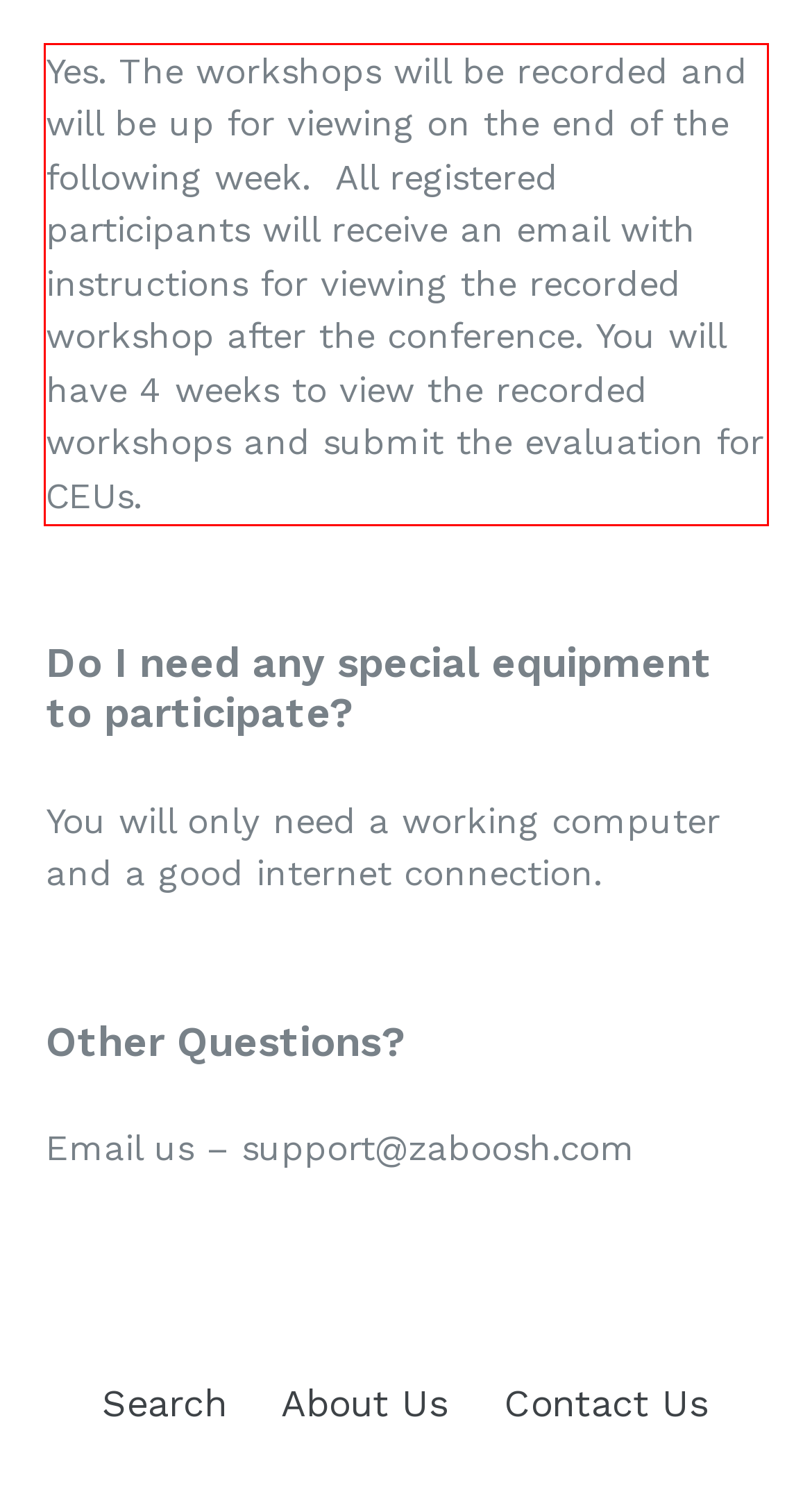Please extract the text content within the red bounding box on the webpage screenshot using OCR.

Yes. The workshops will be recorded and will be up for viewing on the end of the following week. All registered participants will receive an email with instructions for viewing the recorded workshop after the conference. You will have 4 weeks to view the recorded workshops and submit the evaluation for CEUs.